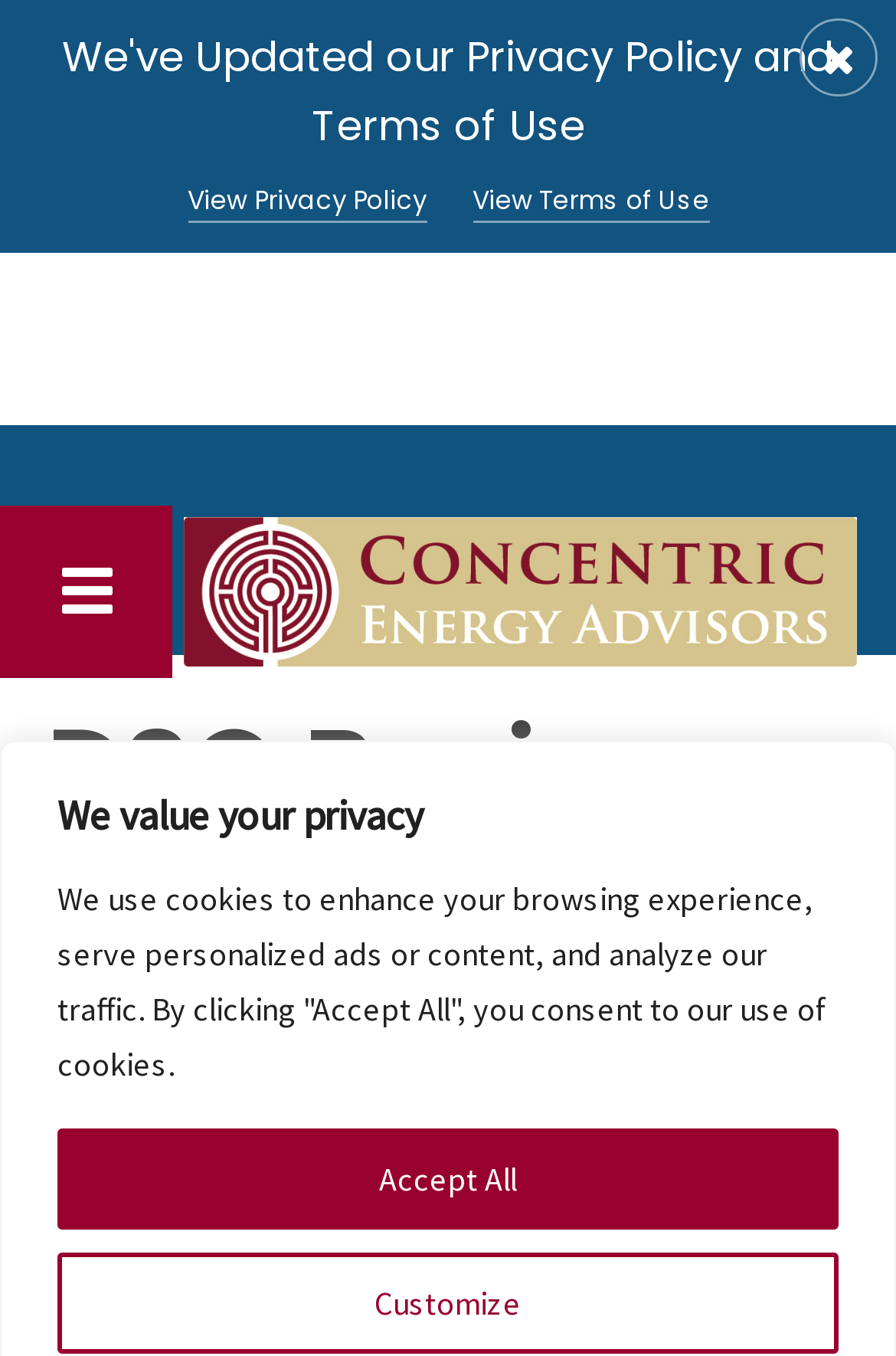Please answer the following question using a single word or phrase: 
What is the bounding box coordinate of the 'Toggle Navigation' button?

[0.0, 0.373, 0.192, 0.5]